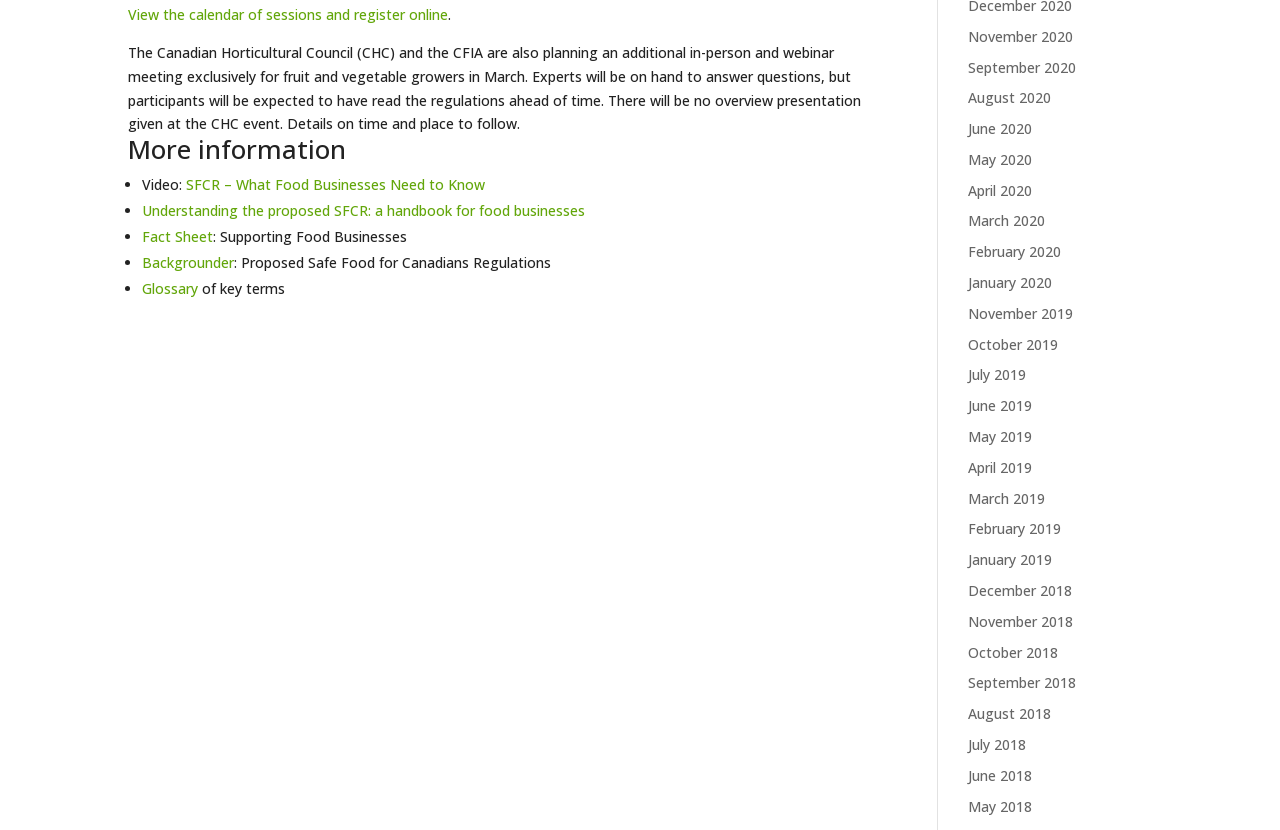Please identify the bounding box coordinates of the clickable region that I should interact with to perform the following instruction: "Click on 'About Us'". The coordinates should be expressed as four float numbers between 0 and 1, i.e., [left, top, right, bottom].

None